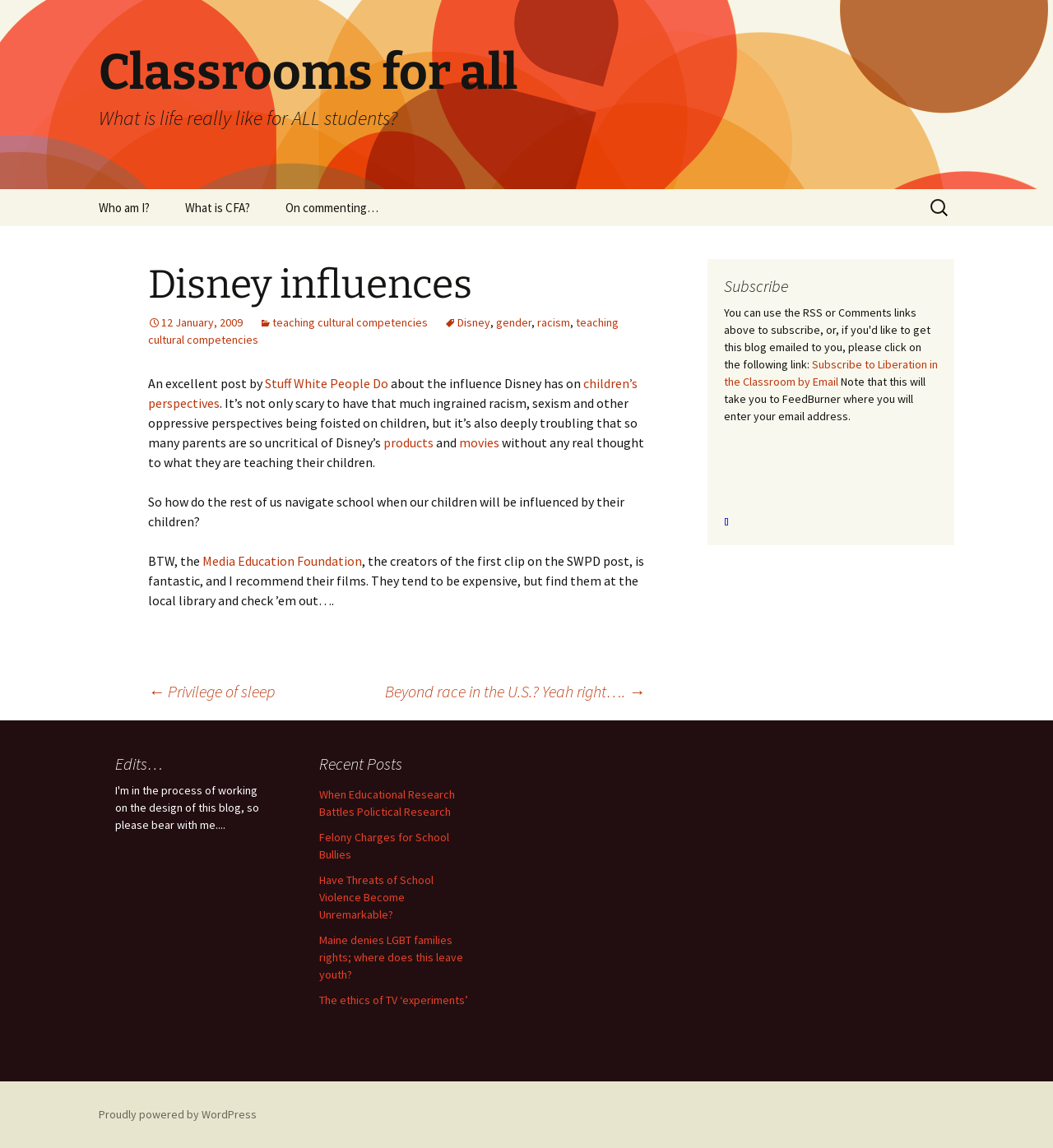What is the title of the first article?
Please look at the screenshot and answer in one word or a short phrase.

Disney influences